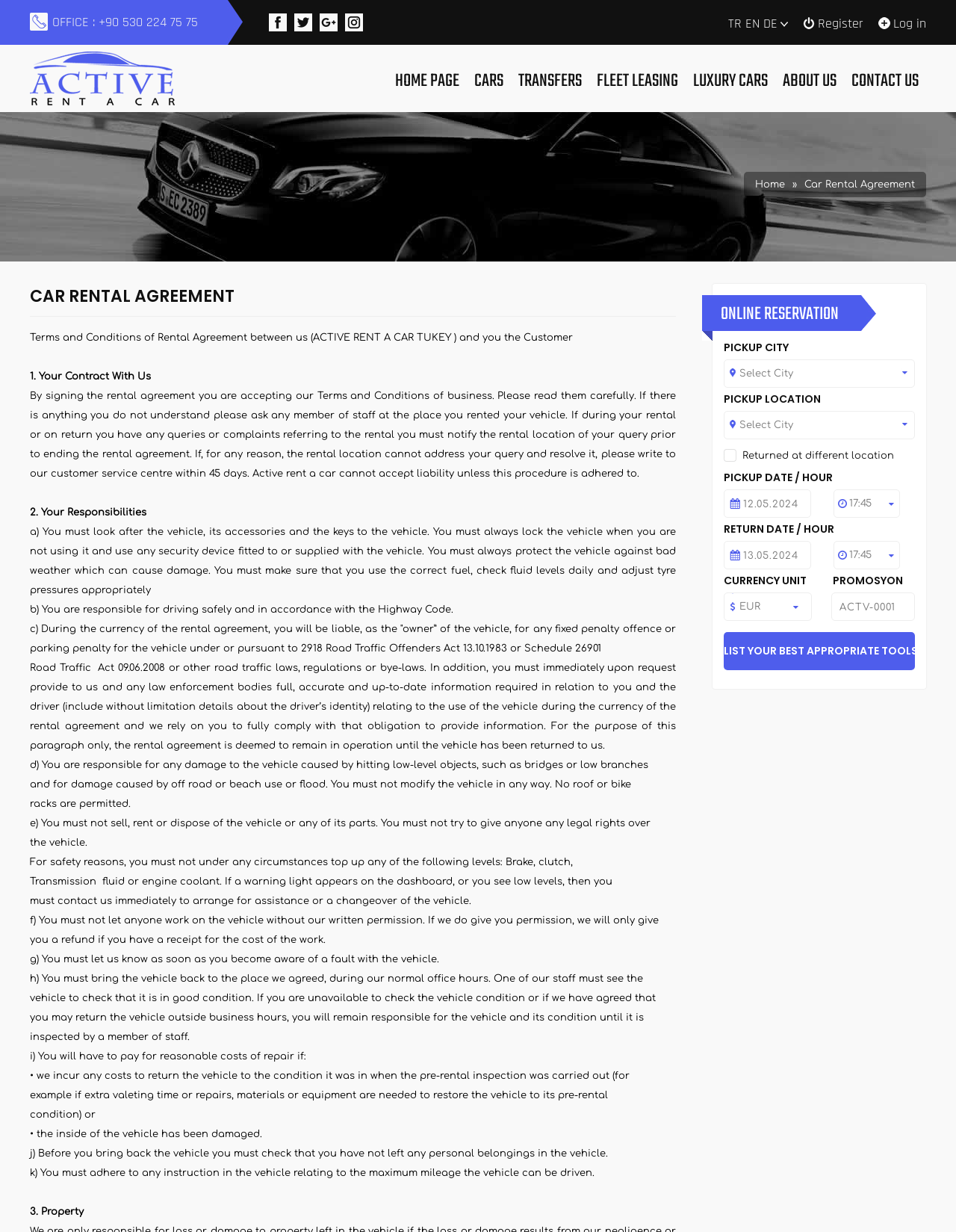Please answer the following query using a single word or phrase: 
Can the customer modify the vehicle?

No